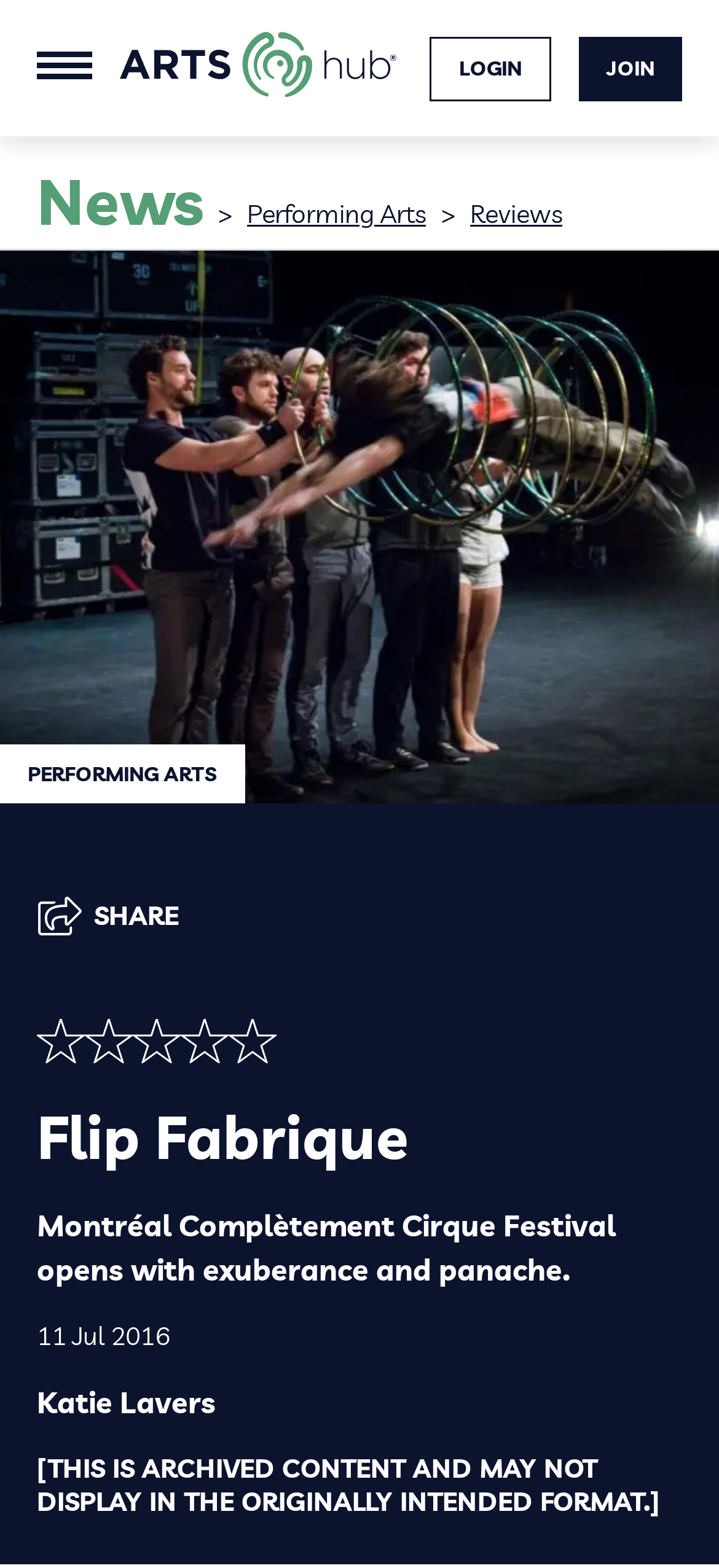Please locate the bounding box coordinates of the element that should be clicked to achieve the given instruction: "Read News".

[0.051, 0.112, 0.282, 0.147]